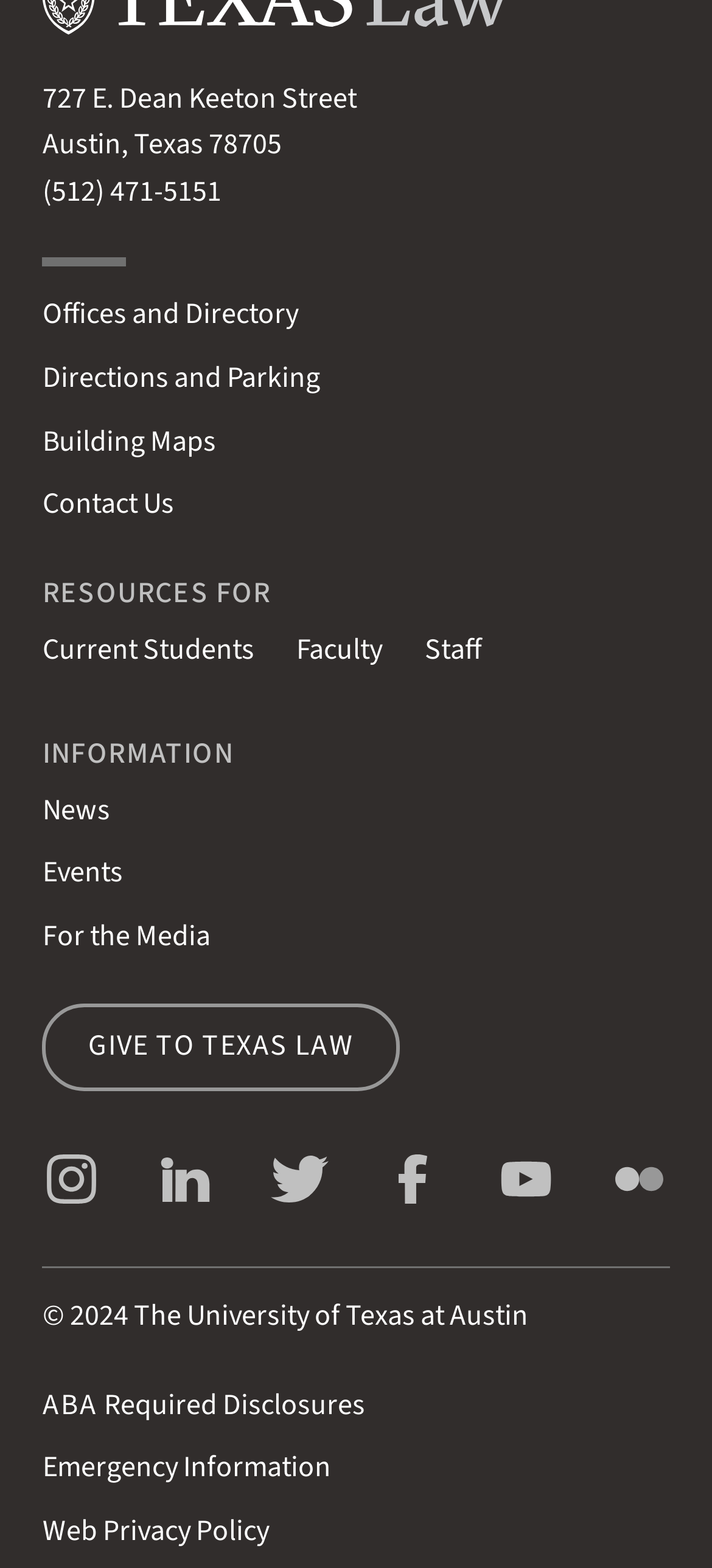Show the bounding box coordinates of the element that should be clicked to complete the task: "Visit the offices and directory".

[0.059, 0.188, 0.418, 0.213]